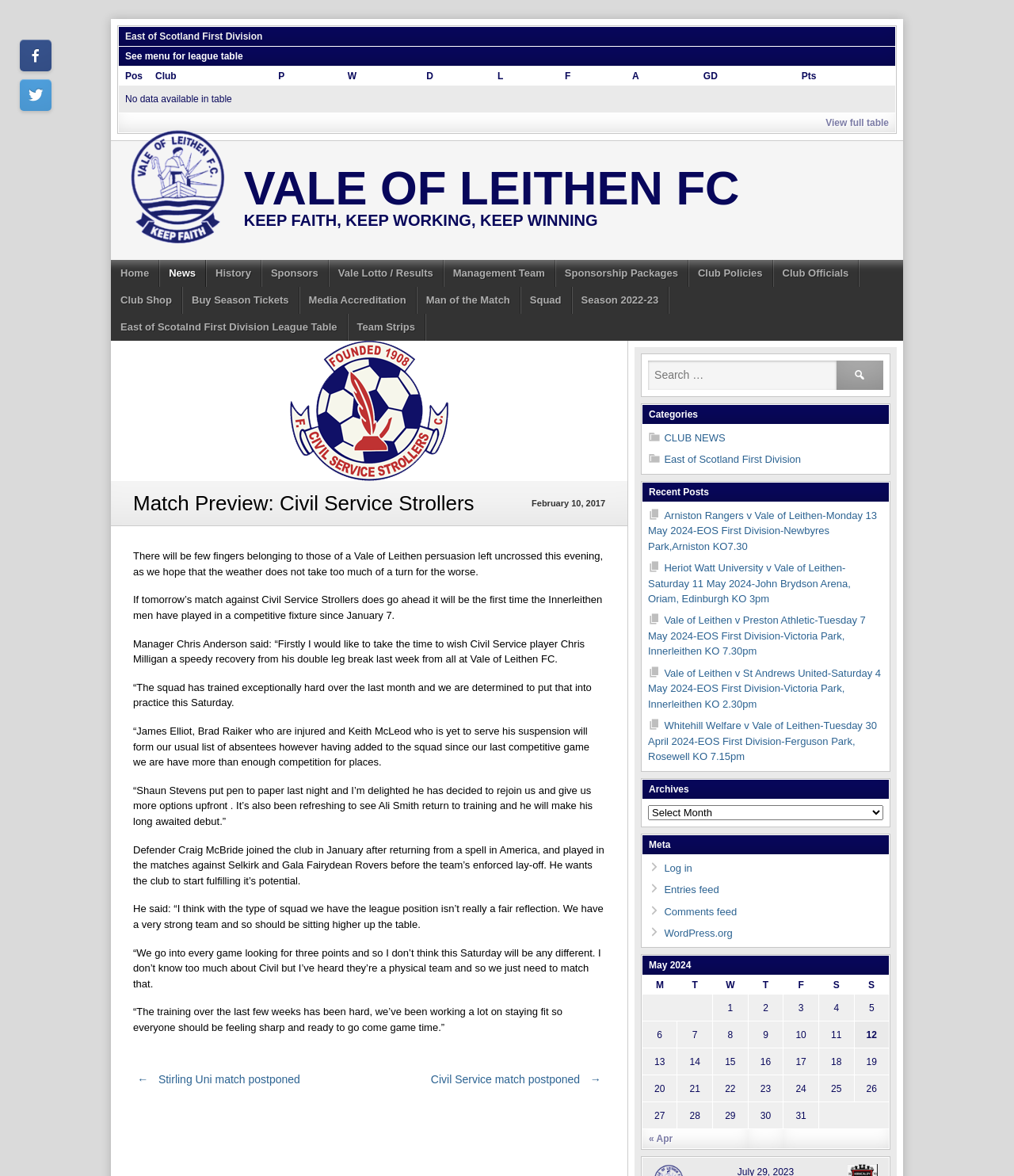Could you highlight the region that needs to be clicked to execute the instruction: "Search for something"?

[0.639, 0.307, 0.871, 0.332]